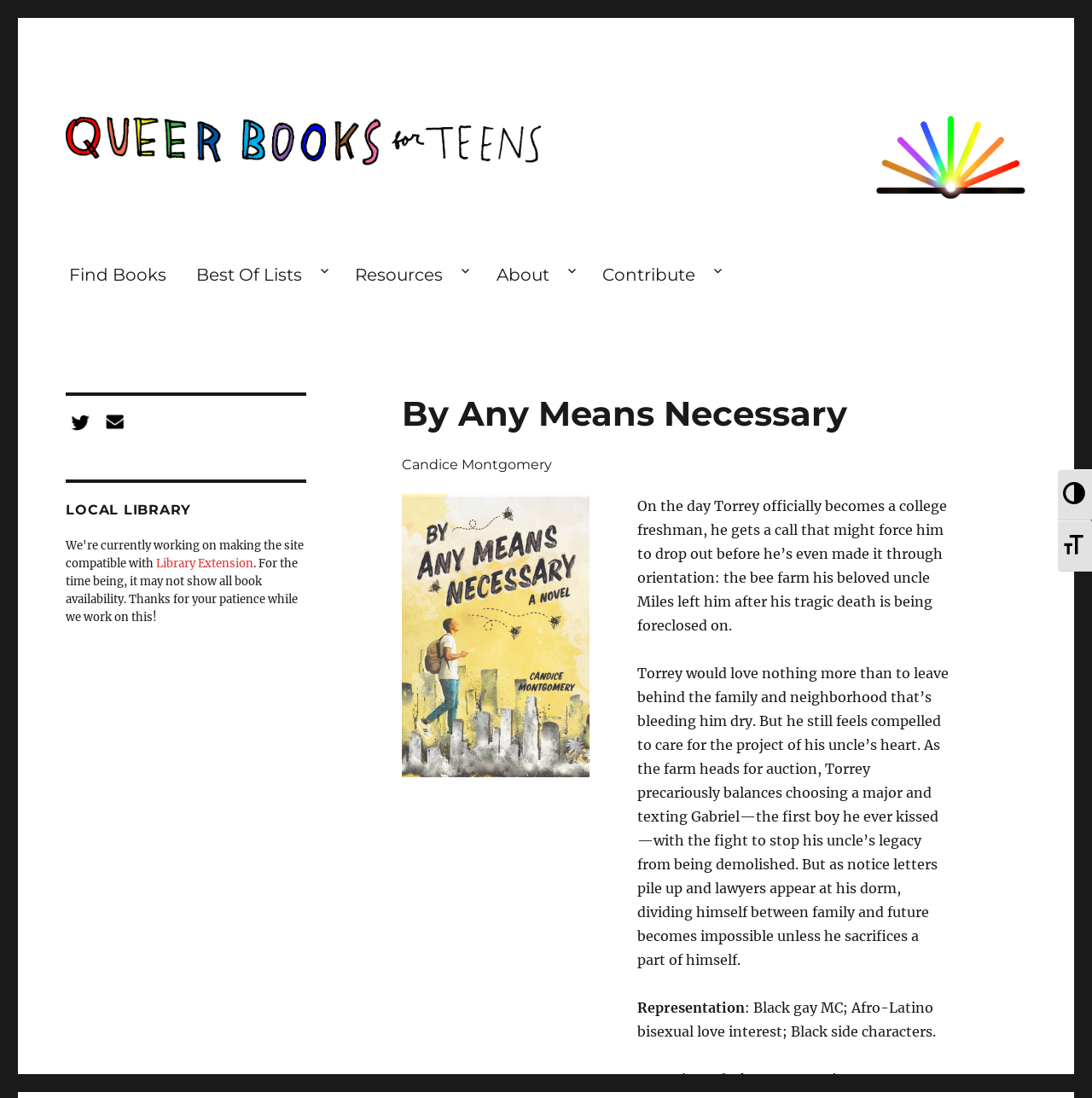Refer to the element description Find Books and identify the corresponding bounding box in the screenshot. Format the coordinates as (top-left x, top-left y, bottom-right x, bottom-right y) with values in the range of 0 to 1.

[0.049, 0.23, 0.166, 0.27]